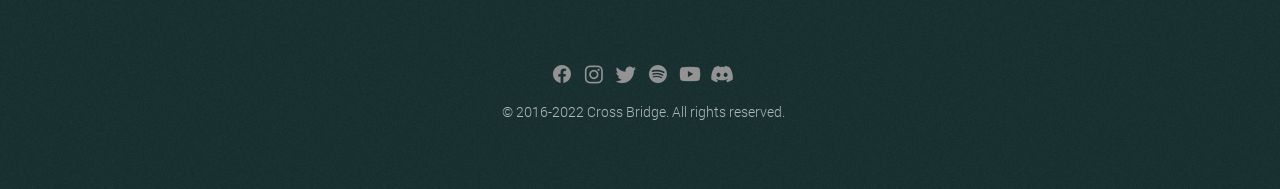What is the copyright information?
Use the image to answer the question with a single word or phrase.

2016-2022 Cross Bridge. All rights reserved.